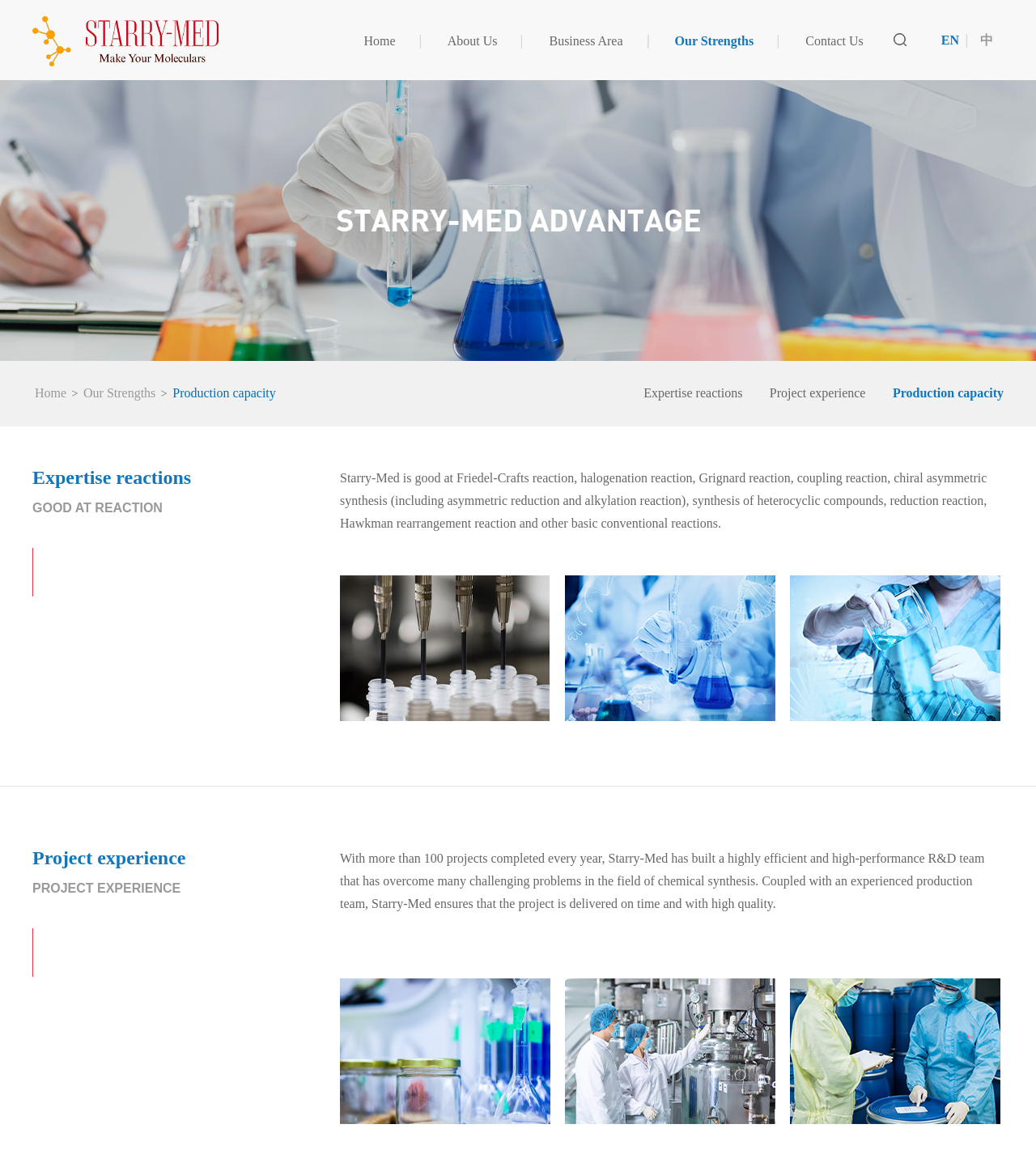Give the bounding box coordinates for the element described by: "Business Area".

[0.53, 0.028, 0.601, 0.043]